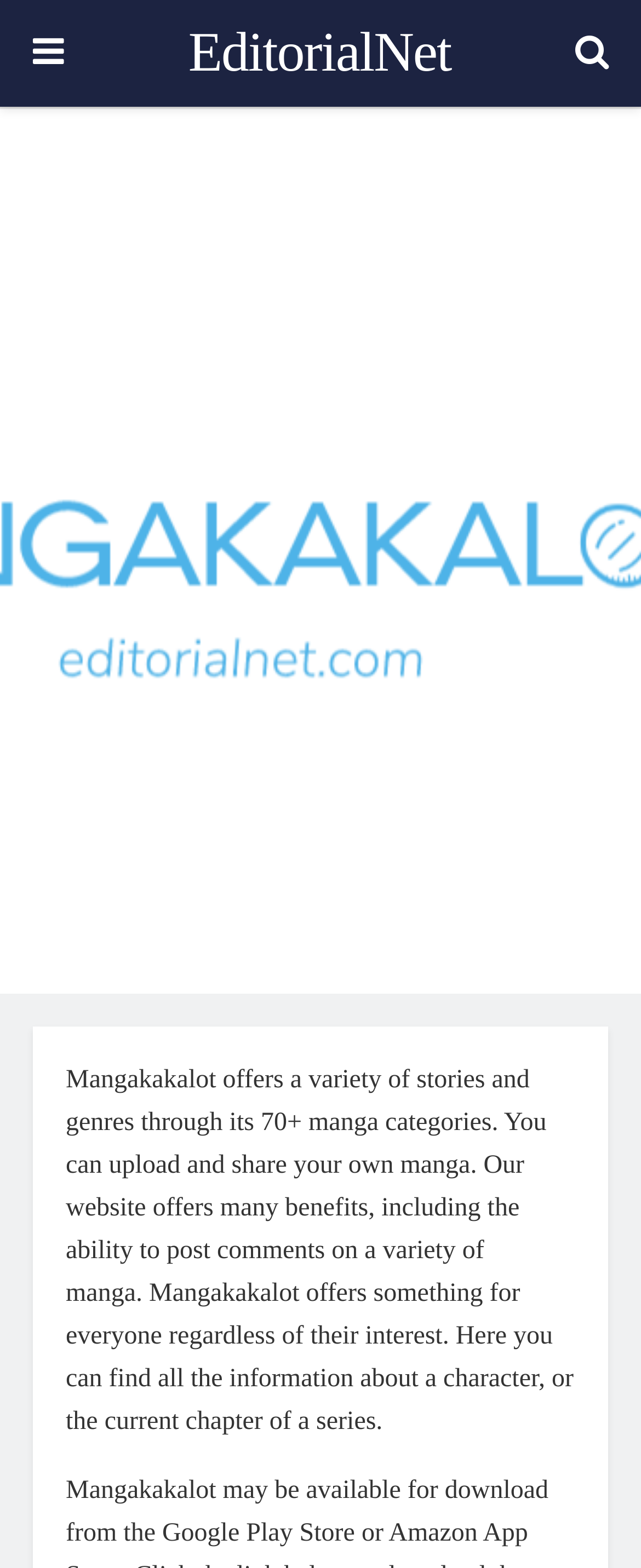What is the name of the website?
By examining the image, provide a one-word or phrase answer.

Mangakakalot